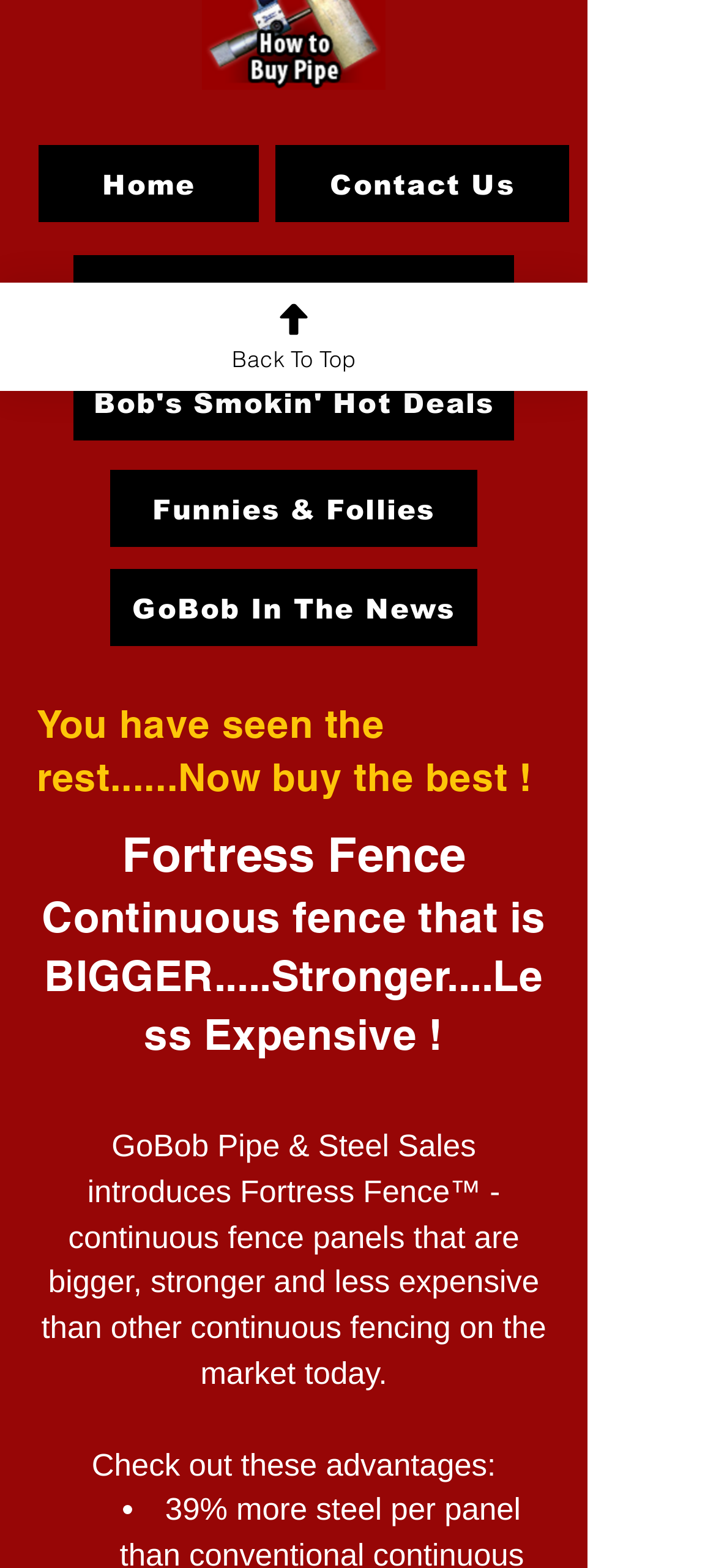Given the description "Structural Steel & Plate", provide the bounding box coordinates of the corresponding UI element.

[0.103, 0.163, 0.718, 0.212]